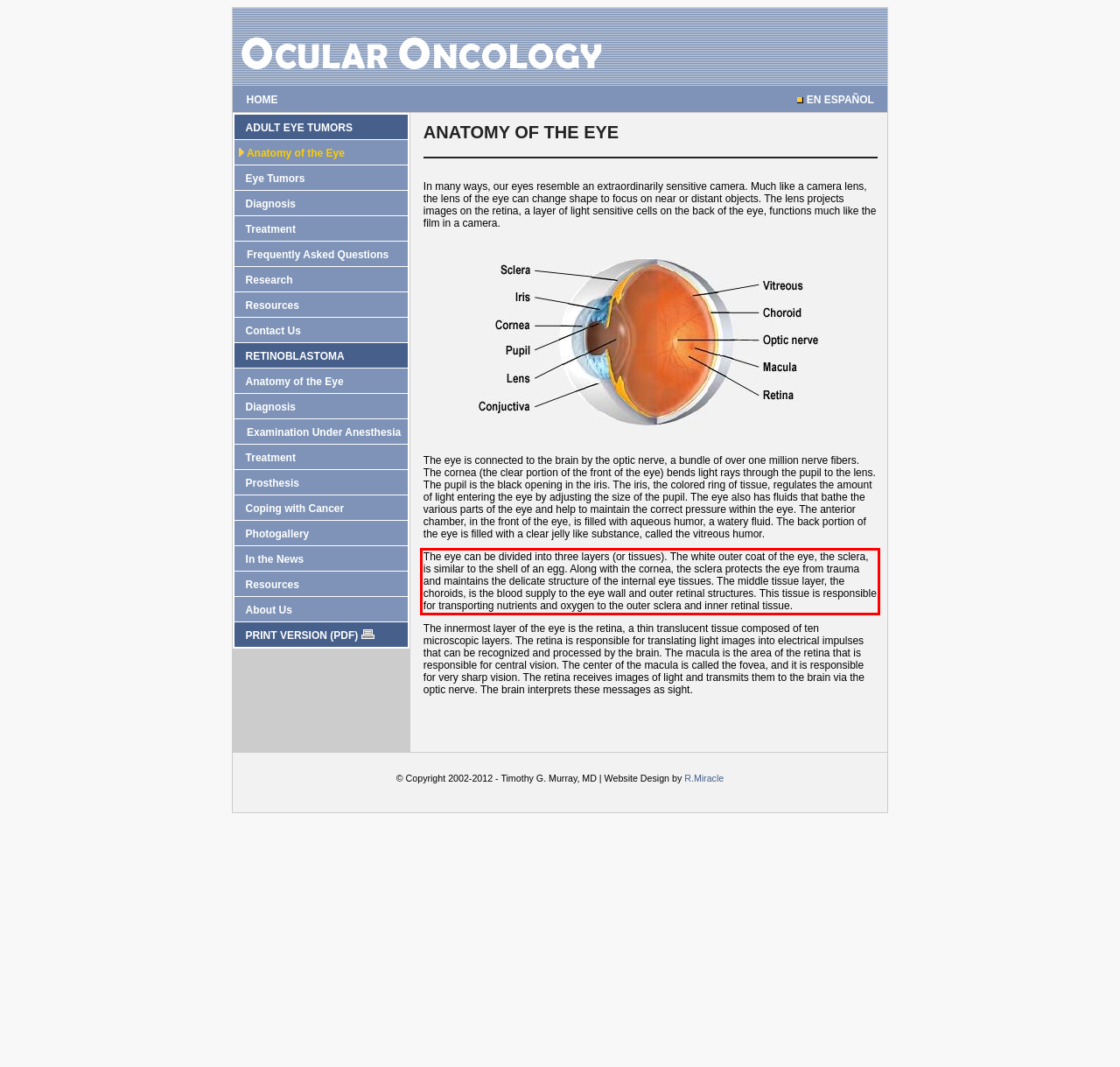You are provided with a screenshot of a webpage that includes a red bounding box. Extract and generate the text content found within the red bounding box.

The eye can be divided into three layers (or tissues). The white outer coat of the eye, the sclera, is similar to the shell of an egg. Along with the cornea, the sclera protects the eye from trauma and maintains the delicate structure of the internal eye tissues. The middle tissue layer, the choroids, is the blood supply to the eye wall and outer retinal structures. This tissue is responsible for transporting nutrients and oxygen to the outer sclera and inner retinal tissue.